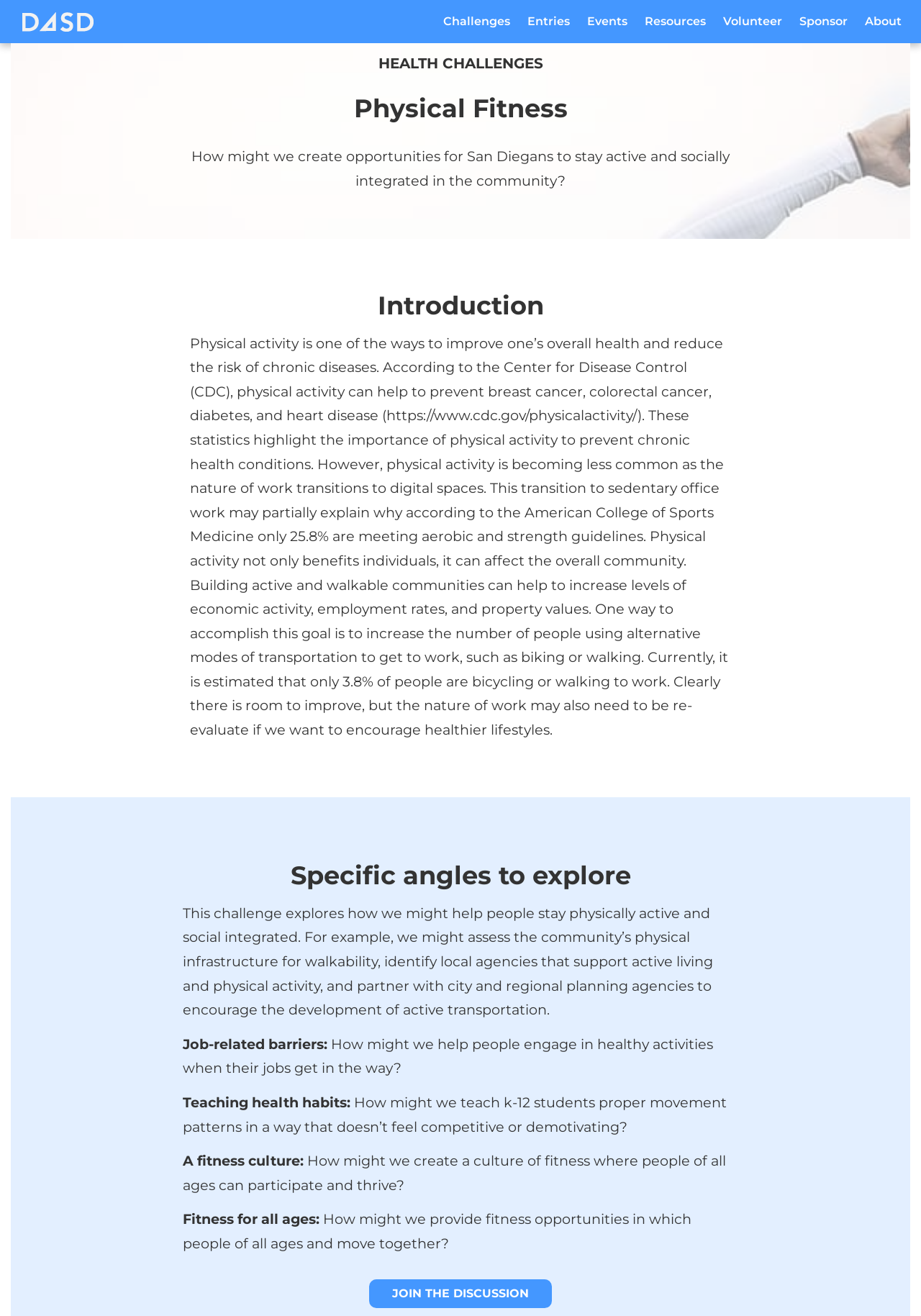Please identify the bounding box coordinates of the element that needs to be clicked to execute the following command: "Click on the 'Challenges' link". Provide the bounding box using four float numbers between 0 and 1, formatted as [left, top, right, bottom].

[0.472, 0.0, 0.563, 0.033]